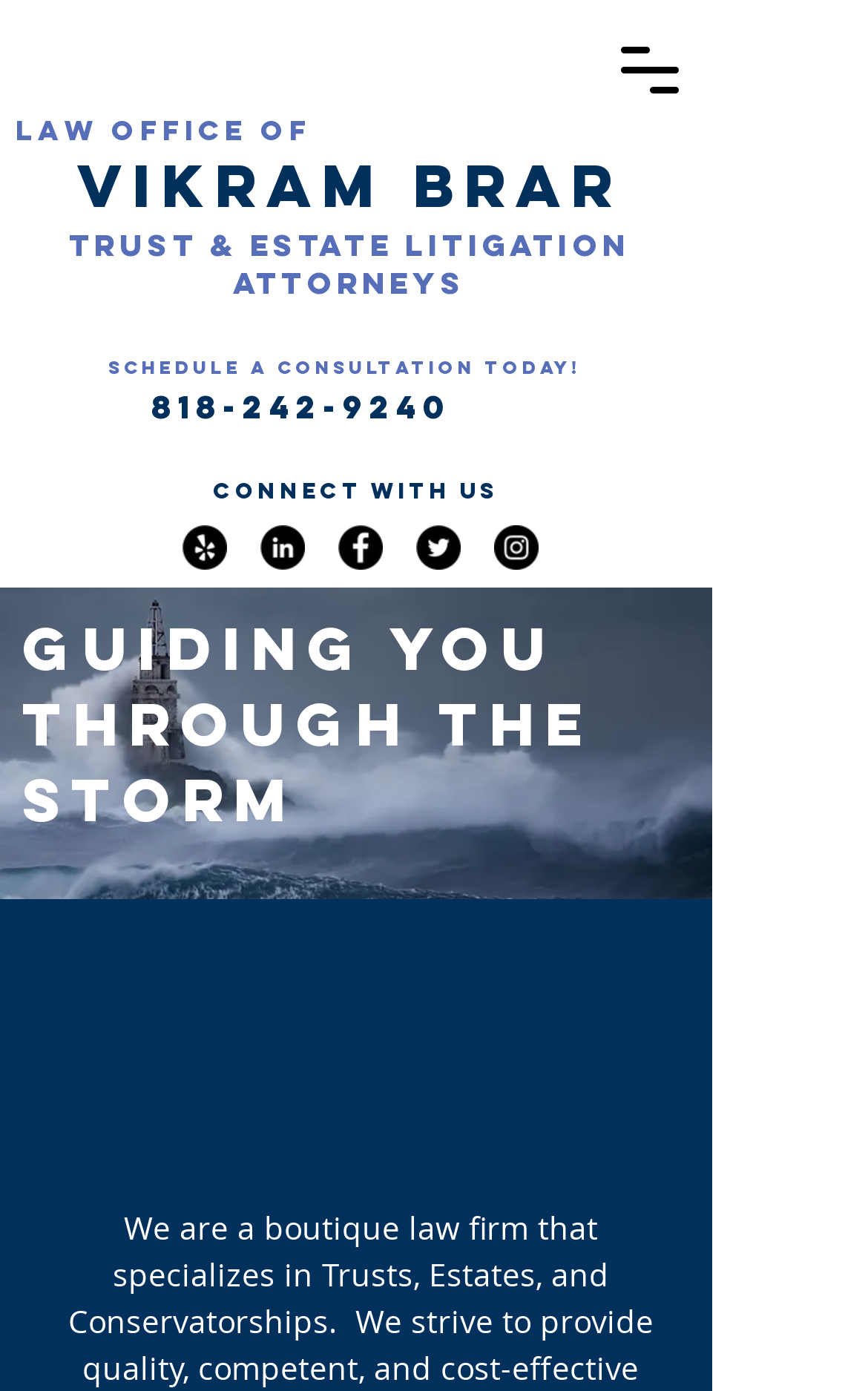Answer the question below in one word or phrase:
What is the name of the law office?

LAW OFFICE OF VIKRAM BRAR